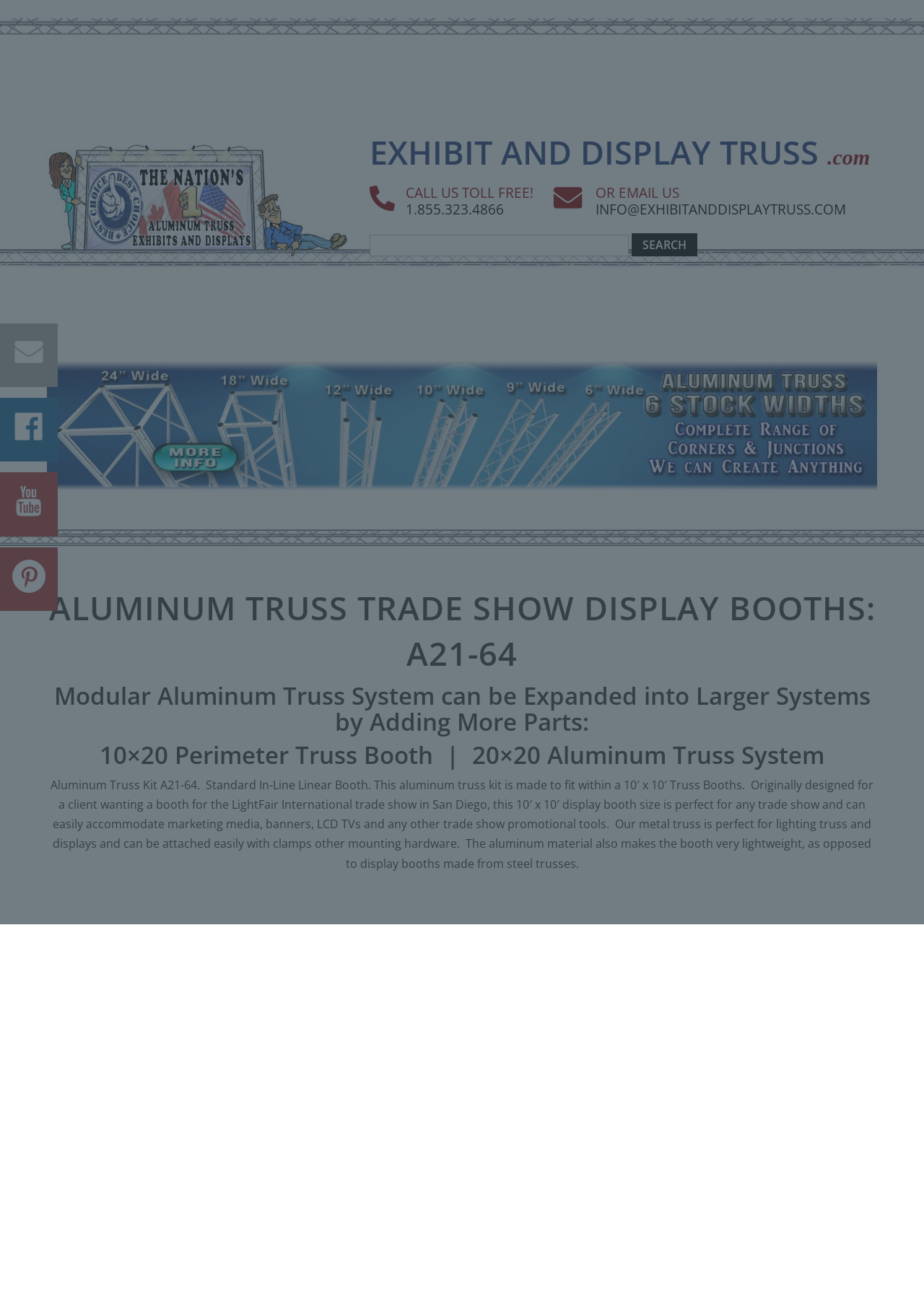What is the name of the trade show where the client originally wanted to use the booth?
Provide a well-explained and detailed answer to the question.

I found the name of the trade show by reading the text description of the product, which mentions that the client originally wanted to use the booth at the 'LightFair International' trade show.